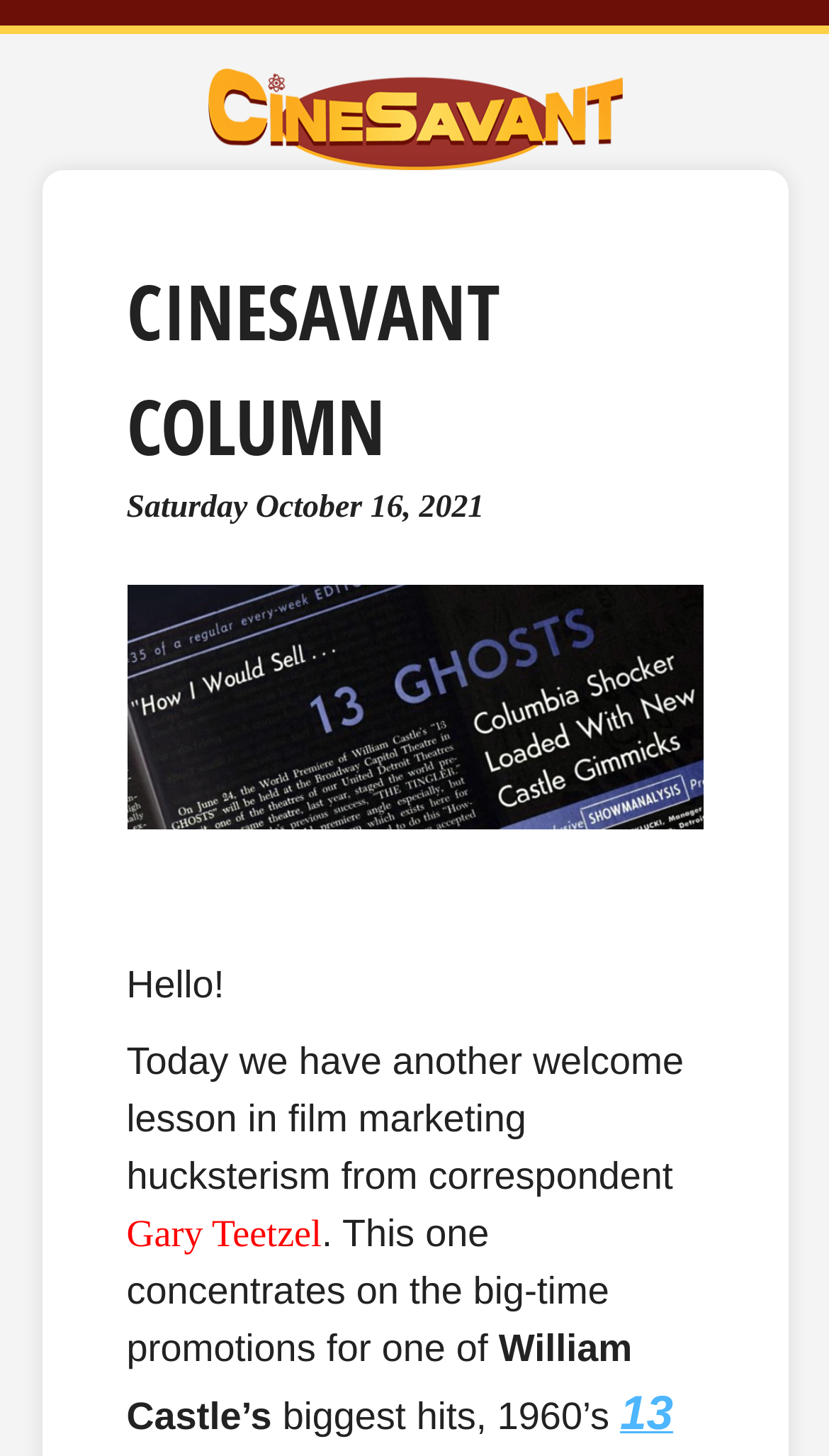Answer the question below using just one word or a short phrase: 
What is the tone of the article?

Informative